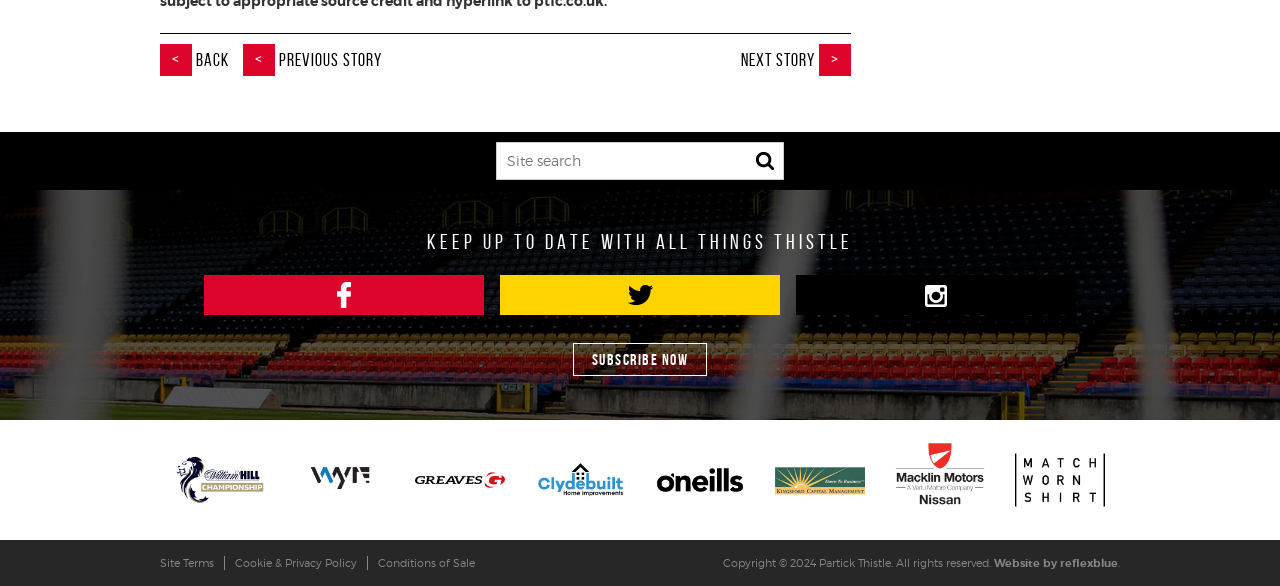What is the name of the football club?
Please describe in detail the information shown in the image to answer the question.

The name of the football club can be determined by looking at the links and images on the webpage, which all have the text 'Partick Thistle FC' associated with them.